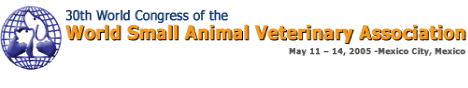Provide a comprehensive description of the image.

The image showcases the header of the 30th World Congress of the World Small Animal Veterinary Association (WSAVA), held in Mexico City from May 11 to May 14, 2005. The design features a stylized globe overlayed with images of a dog and a cat, symbolizing the congress’s focus on veterinary care for small animals. The text is vibrant, emphasizing the event's significance in the veterinary community. This congress is notable for bringing together professionals dedicated to advancing veterinary medicine, sharing insights, and discussing new research on small animal health and welfare.